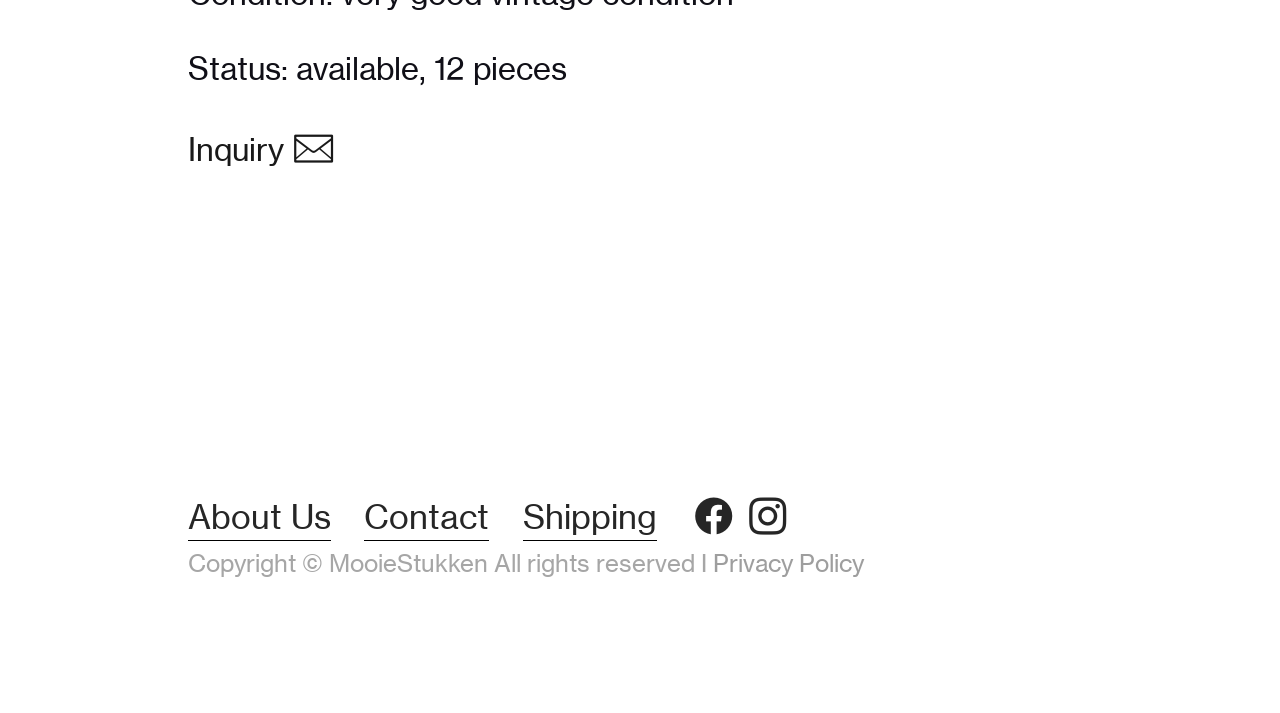What is the copyright information at the bottom of the webpage?
Look at the image and answer with only one word or phrase.

Copyright MooieStukken